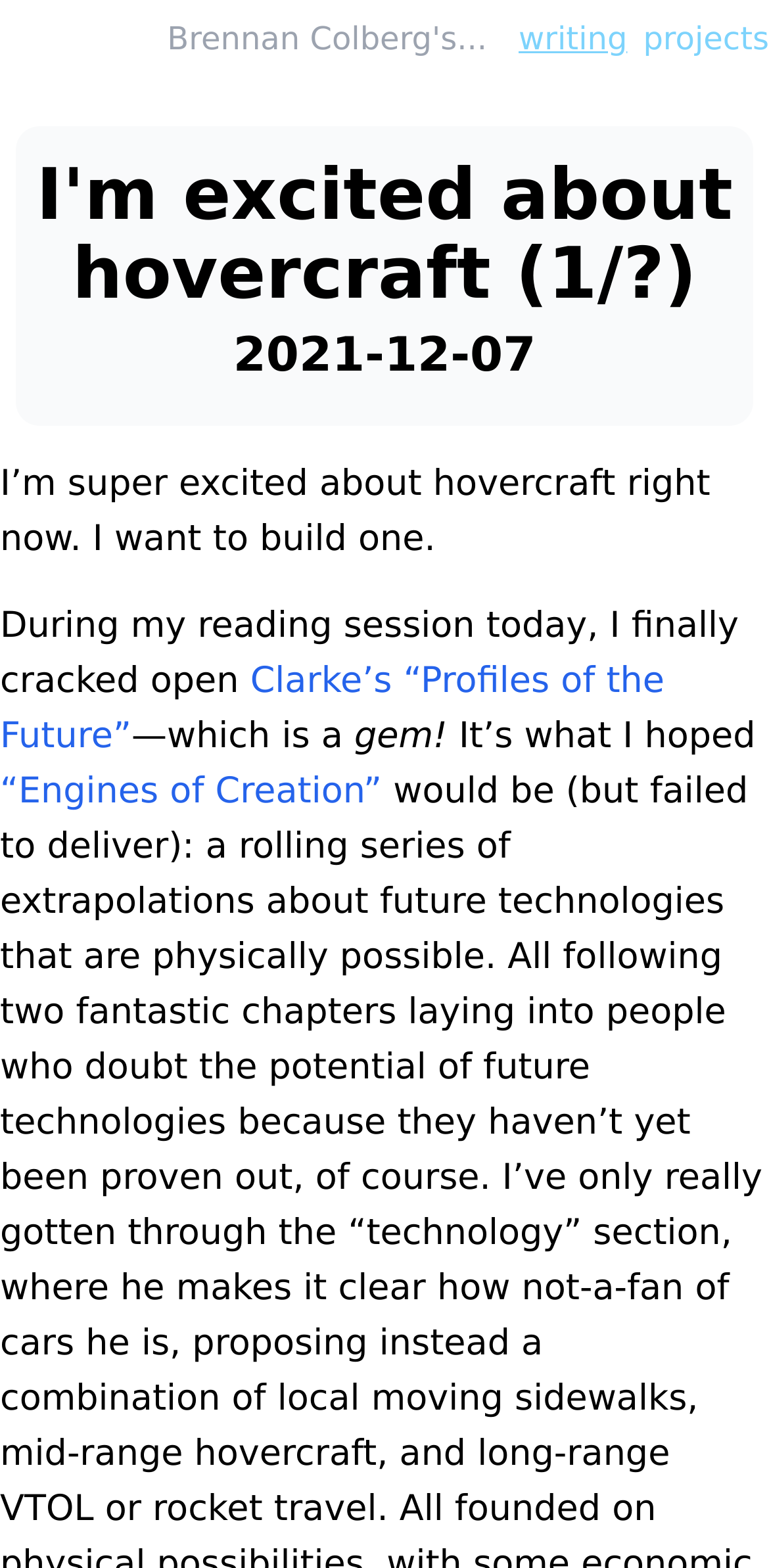Bounding box coordinates are specified in the format (top-left x, top-left y, bottom-right x, bottom-right y). All values are floating point numbers bounded between 0 and 1. Please provide the bounding box coordinate of the region this sentence describes: Clarke’s “Profiles of the Future”

[0.0, 0.421, 0.864, 0.483]